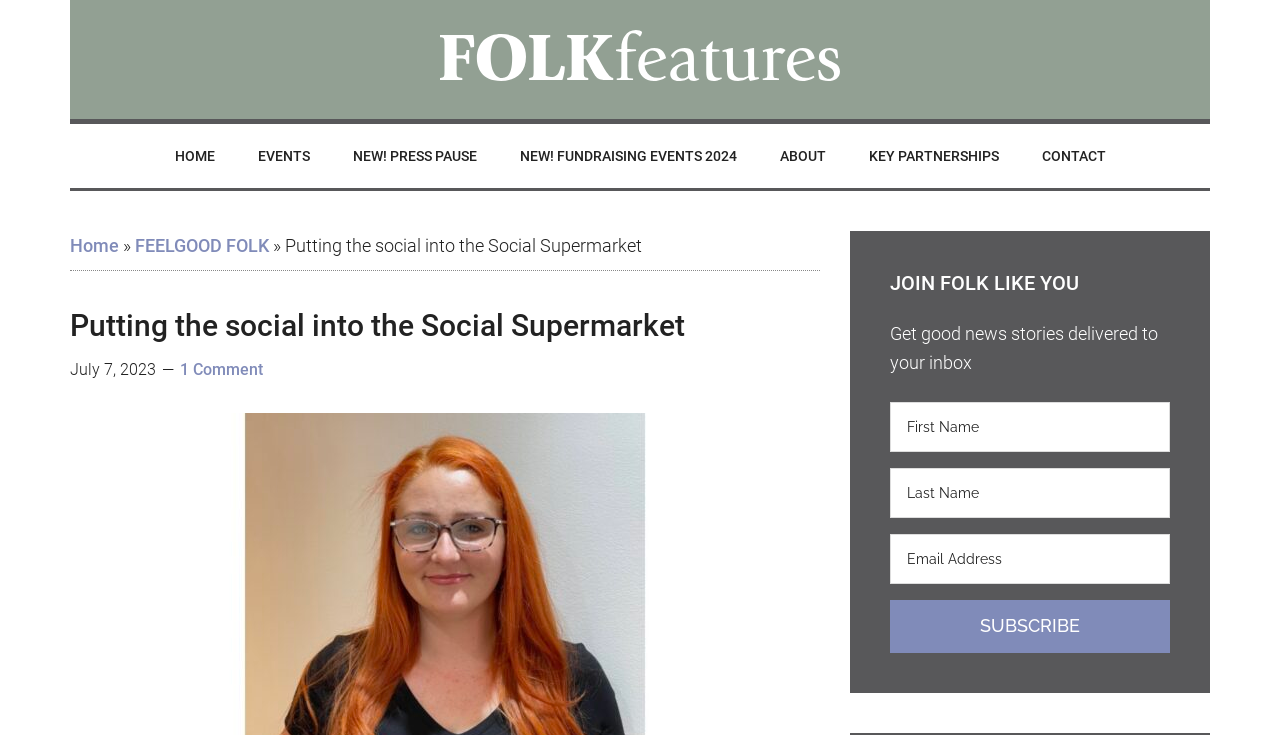What is the purpose of the 'Skip to main content' link? Look at the image and give a one-word or short phrase answer.

To skip to main content